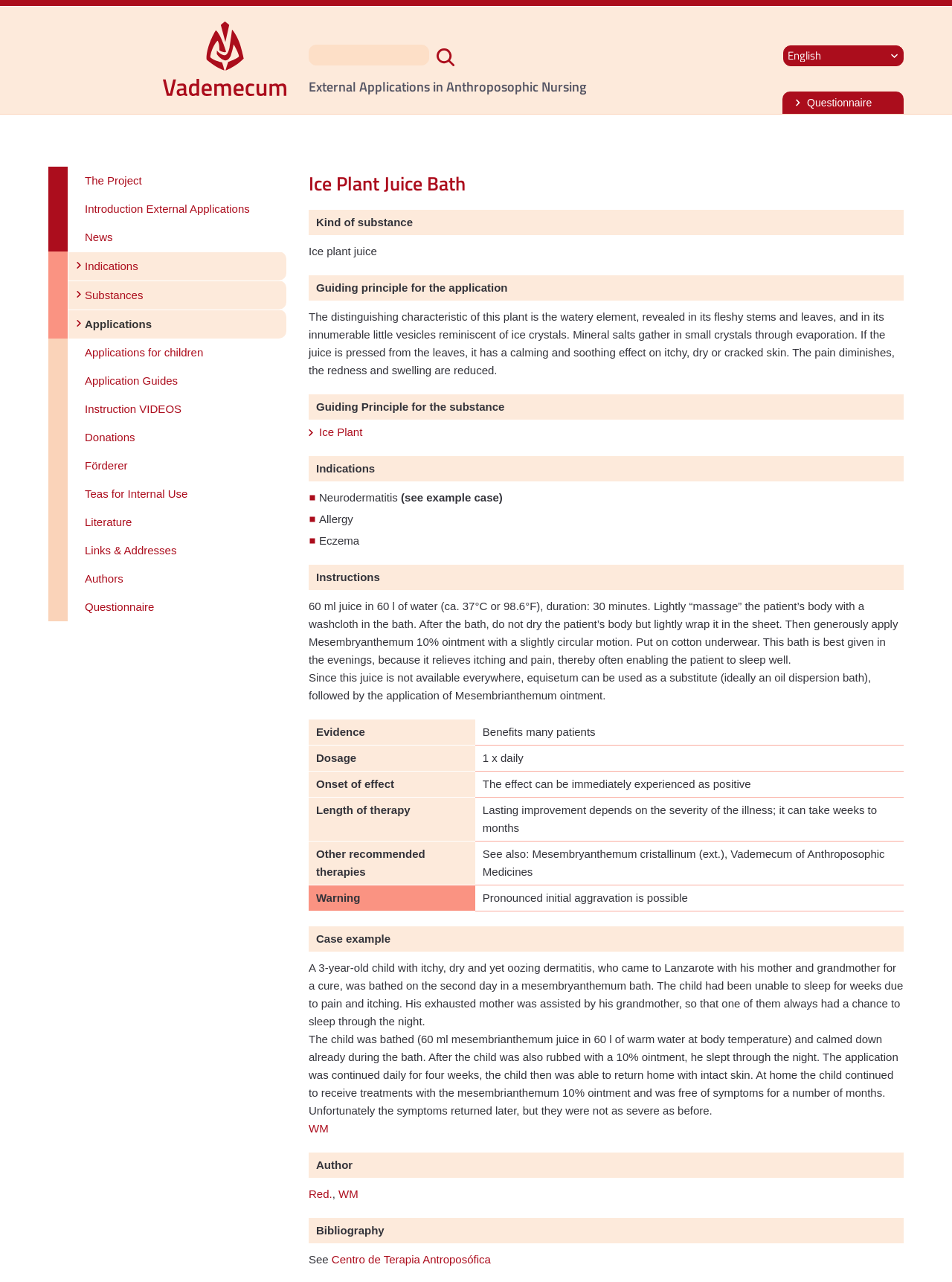What is the name of the ointment used in the case example?
Using the image, provide a concise answer in one word or a short phrase.

Mesembryanthemum 10% ointment